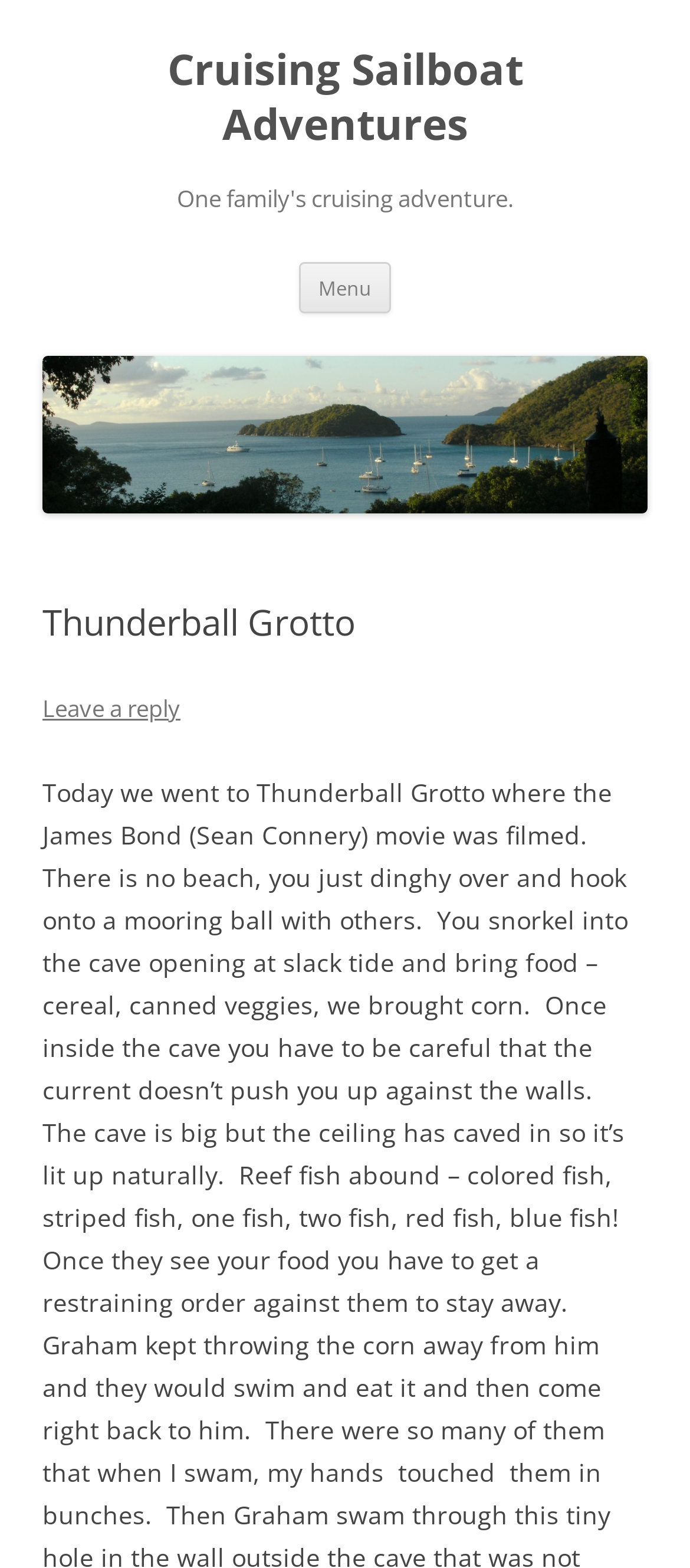Given the element description Leave a reply, predict the bounding box coordinates for the UI element in the webpage screenshot. The format should be (top-left x, top-left y, bottom-right x, bottom-right y), and the values should be between 0 and 1.

[0.062, 0.442, 0.262, 0.462]